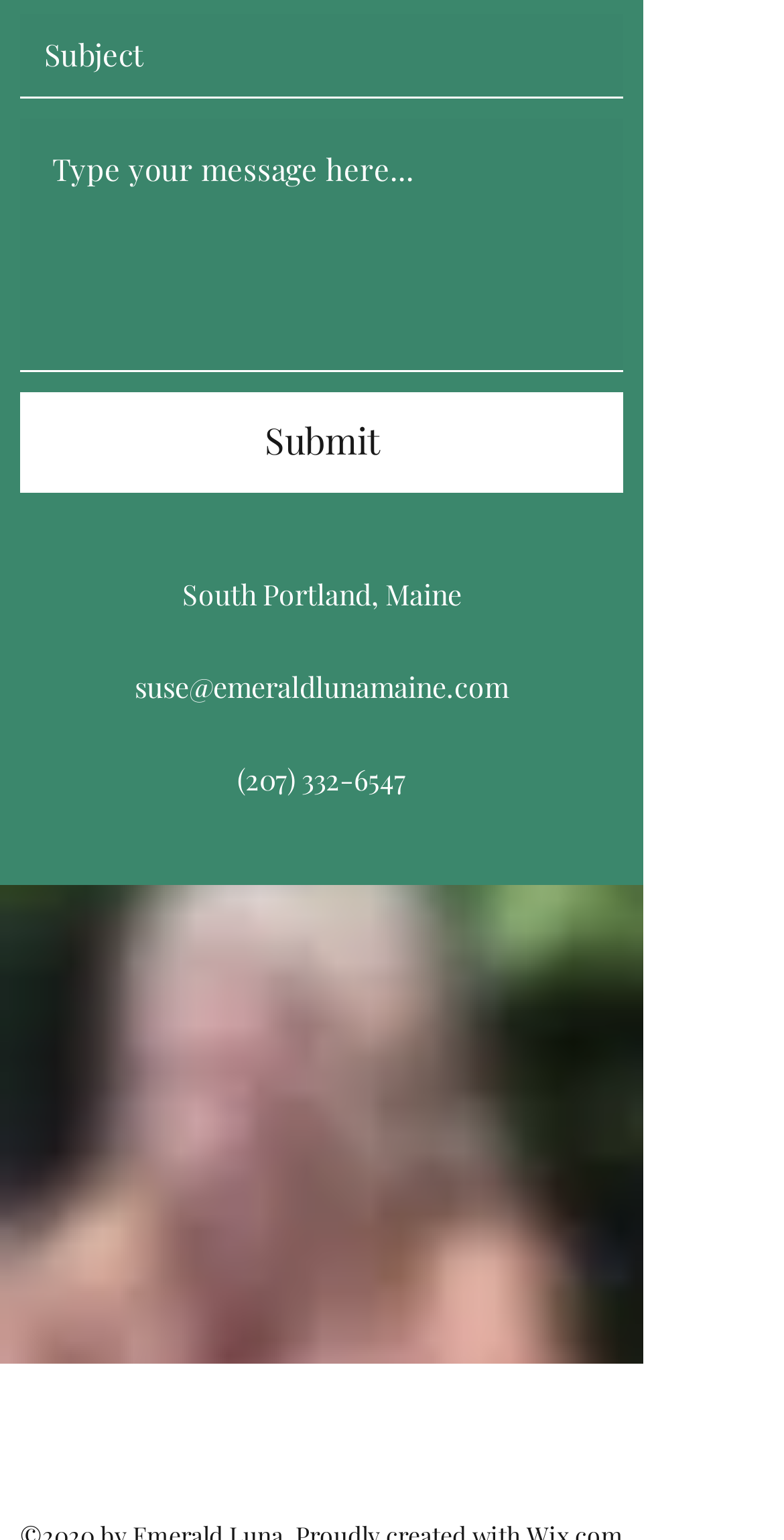Please predict the bounding box coordinates of the element's region where a click is necessary to complete the following instruction: "Email the company". The coordinates should be represented by four float numbers between 0 and 1, i.e., [left, top, right, bottom].

[0.172, 0.433, 0.649, 0.458]